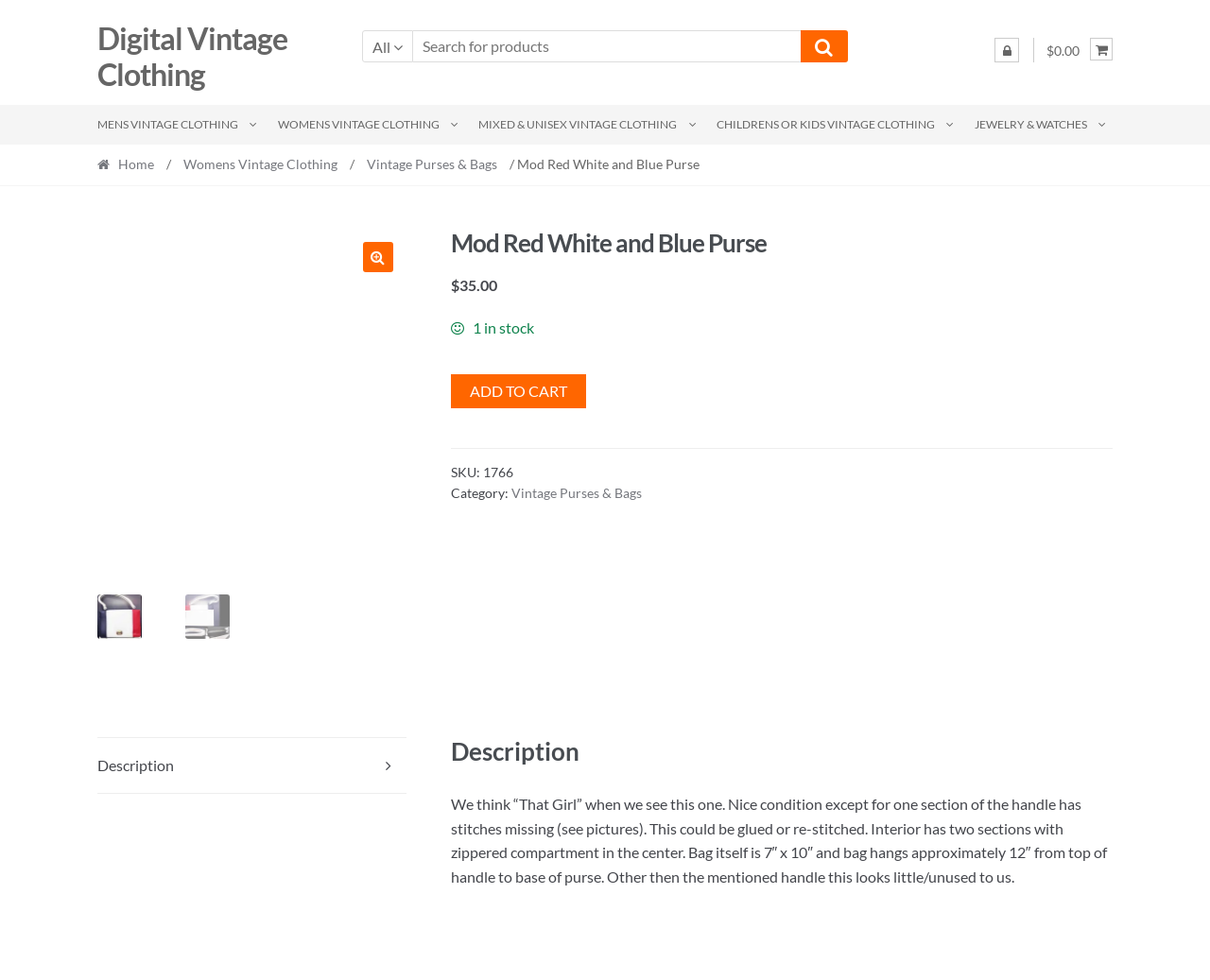What is the size of the purse?
Use the image to give a comprehensive and detailed response to the question.

I found the size of the purse by reading the product description, which mentions that the bag itself is 7″ x 10″.